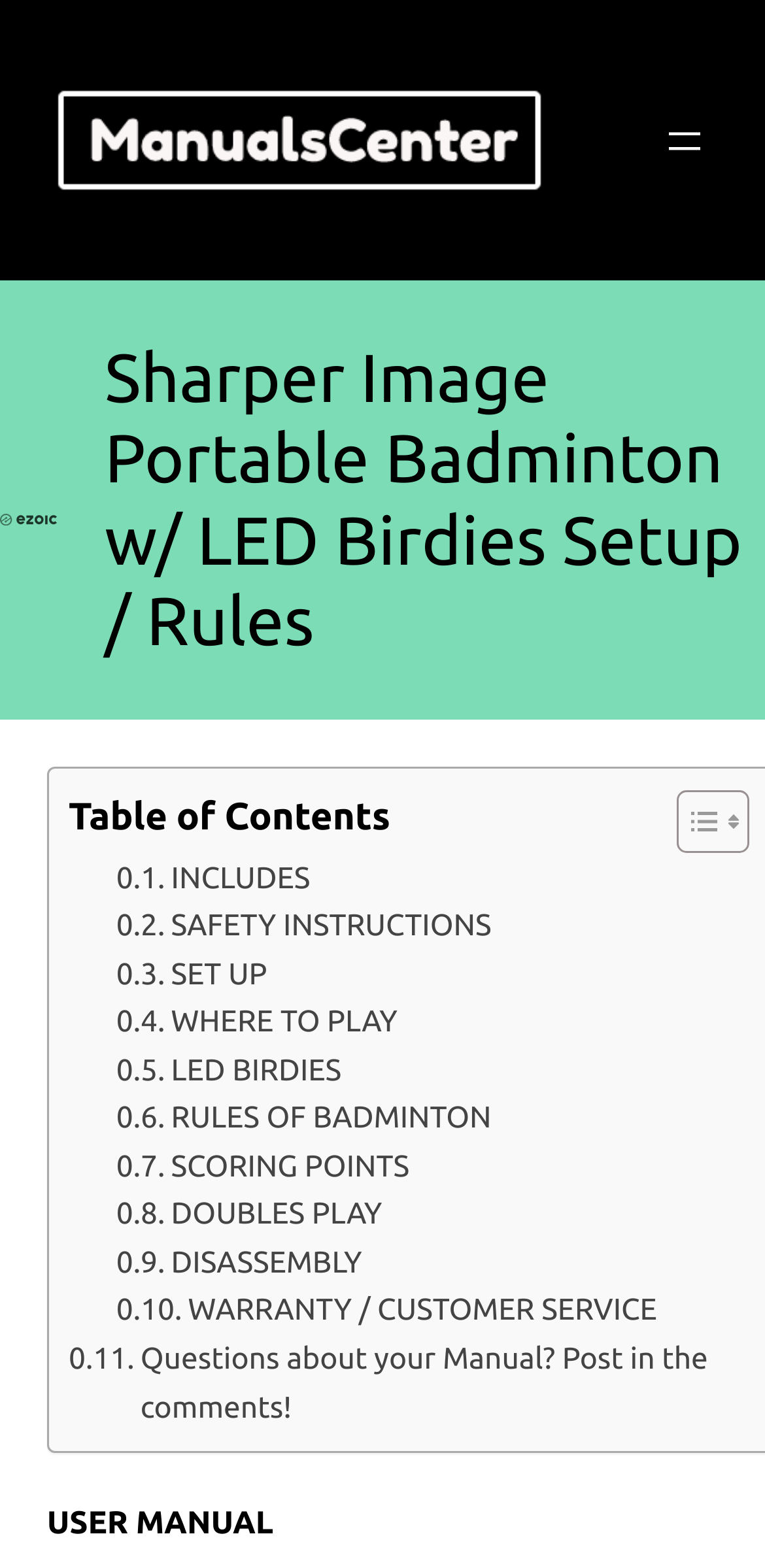Provide a brief response to the question below using a single word or phrase: 
How many links are in the table of contents?

12